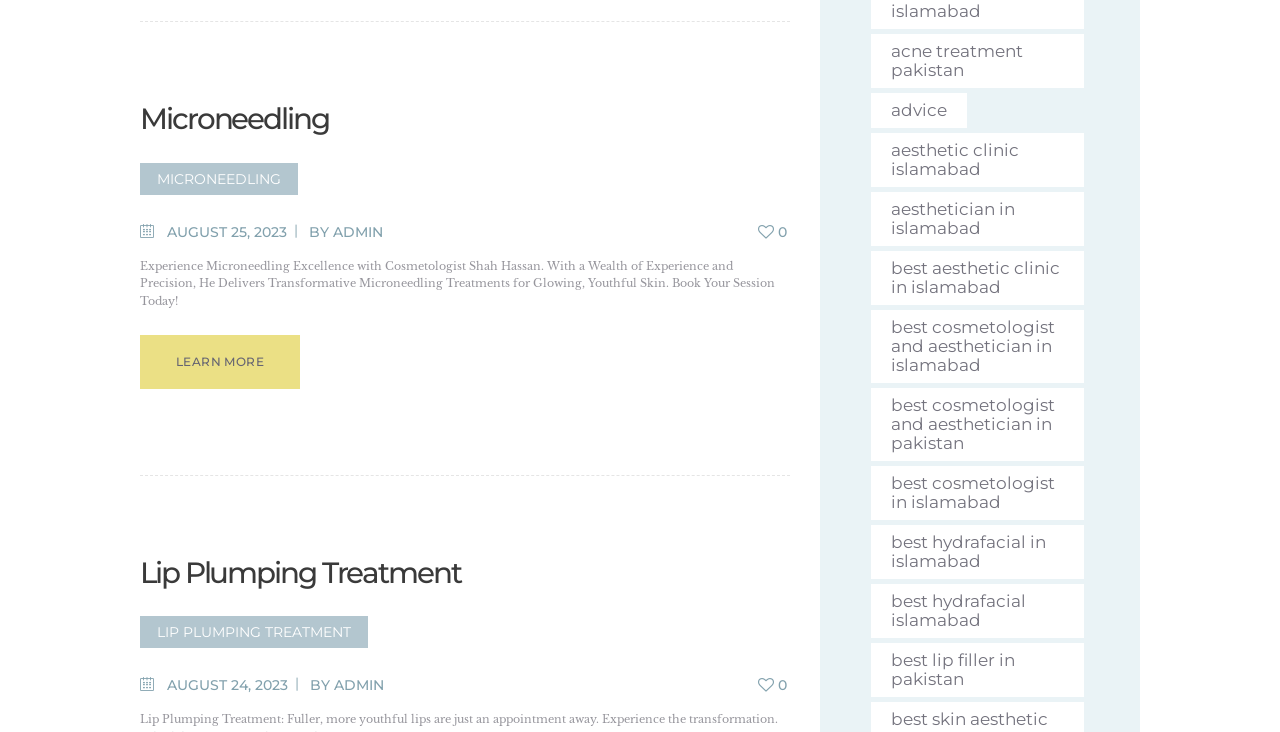Provide the bounding box coordinates of the area you need to click to execute the following instruction: "Learn more about Microneedling".

[0.109, 0.457, 0.234, 0.531]